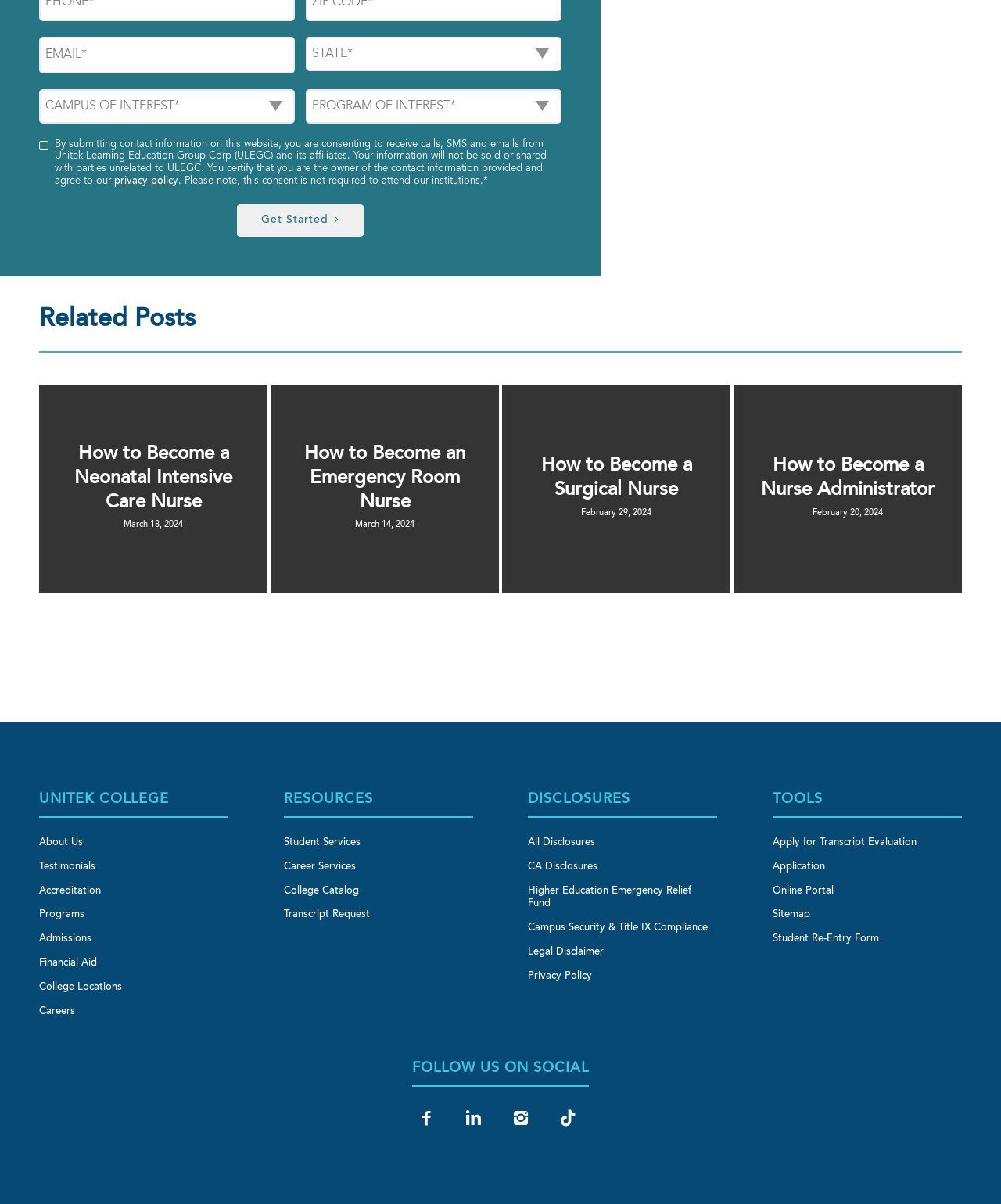Locate the bounding box coordinates of the clickable area needed to fulfill the instruction: "Enter email address".

[0.039, 0.03, 0.295, 0.061]